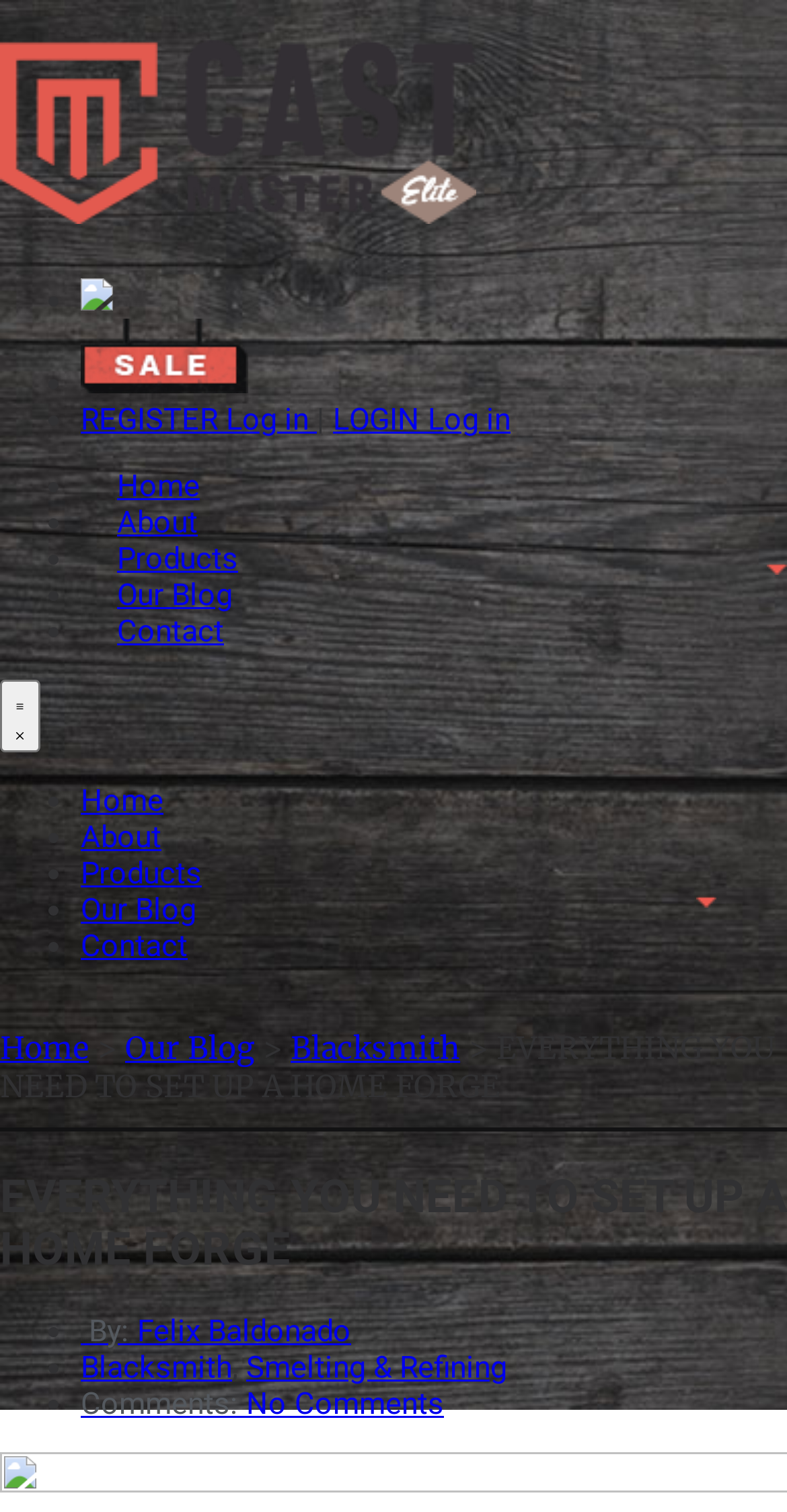Determine the bounding box coordinates for the area that needs to be clicked to fulfill this task: "Click the 'Menu' button". The coordinates must be given as four float numbers between 0 and 1, i.e., [left, top, right, bottom].

[0.0, 0.45, 0.051, 0.498]